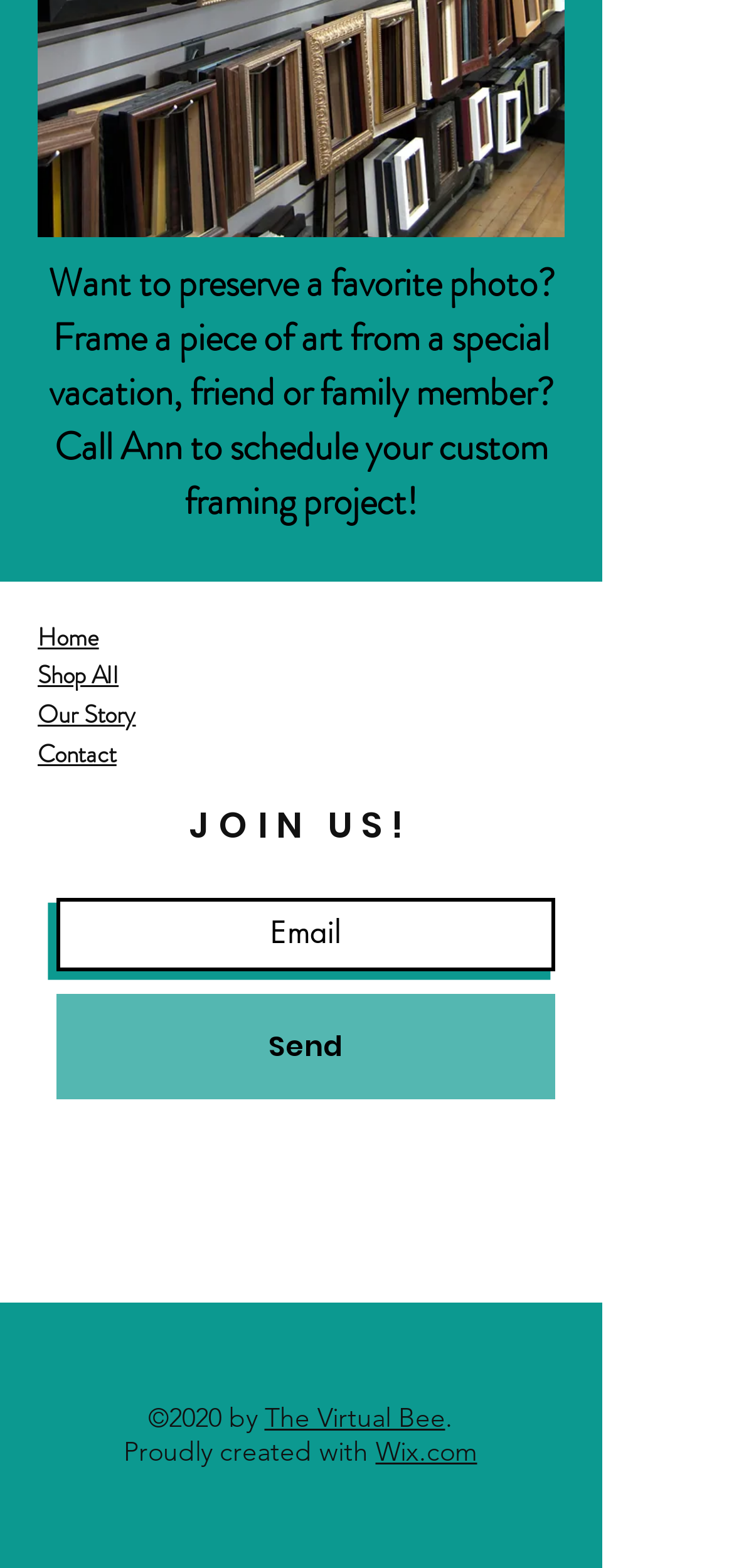Determine the bounding box coordinates for the HTML element mentioned in the following description: "The Virtual Bee". The coordinates should be a list of four floats ranging from 0 to 1, represented as [left, top, right, bottom].

[0.36, 0.893, 0.606, 0.914]